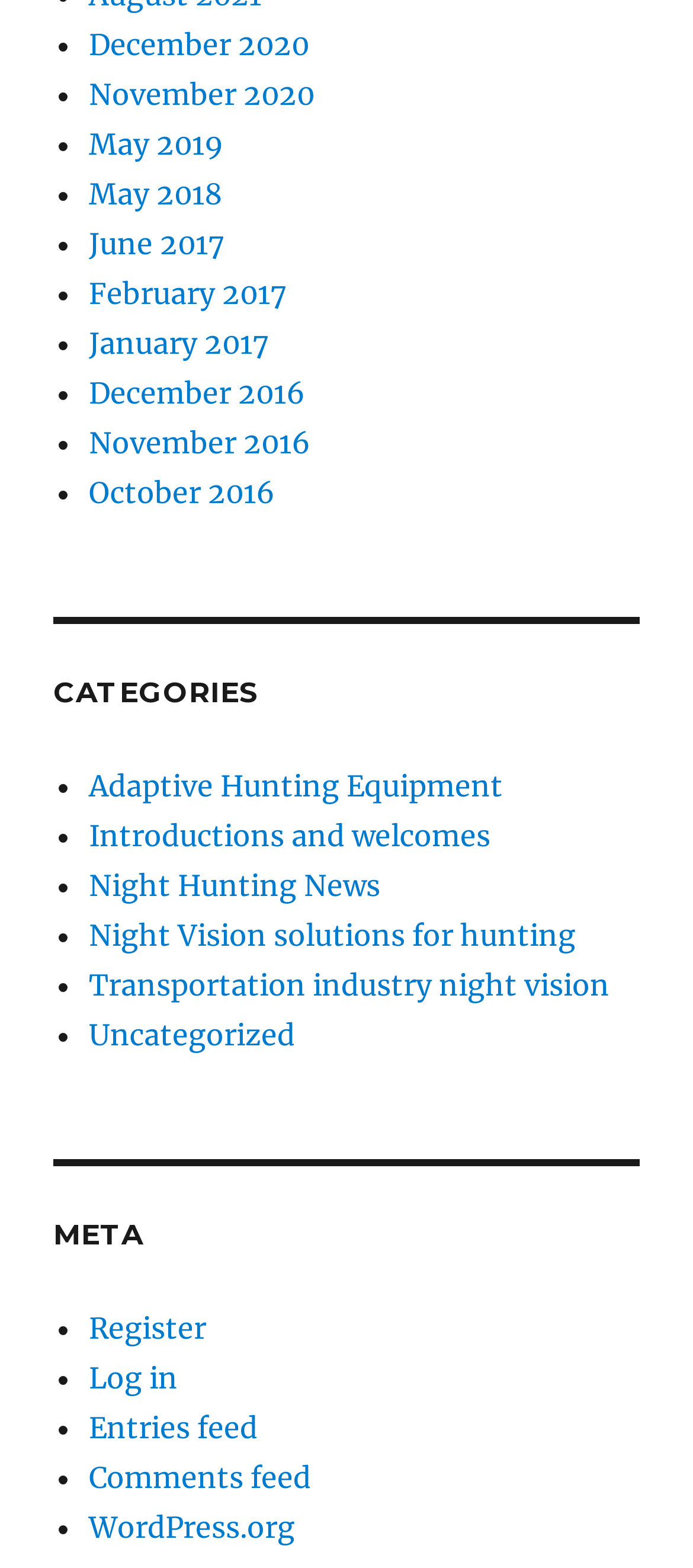Pinpoint the bounding box coordinates of the clickable element needed to complete the instruction: "Log in to the website". The coordinates should be provided as four float numbers between 0 and 1: [left, top, right, bottom].

[0.128, 0.867, 0.256, 0.89]